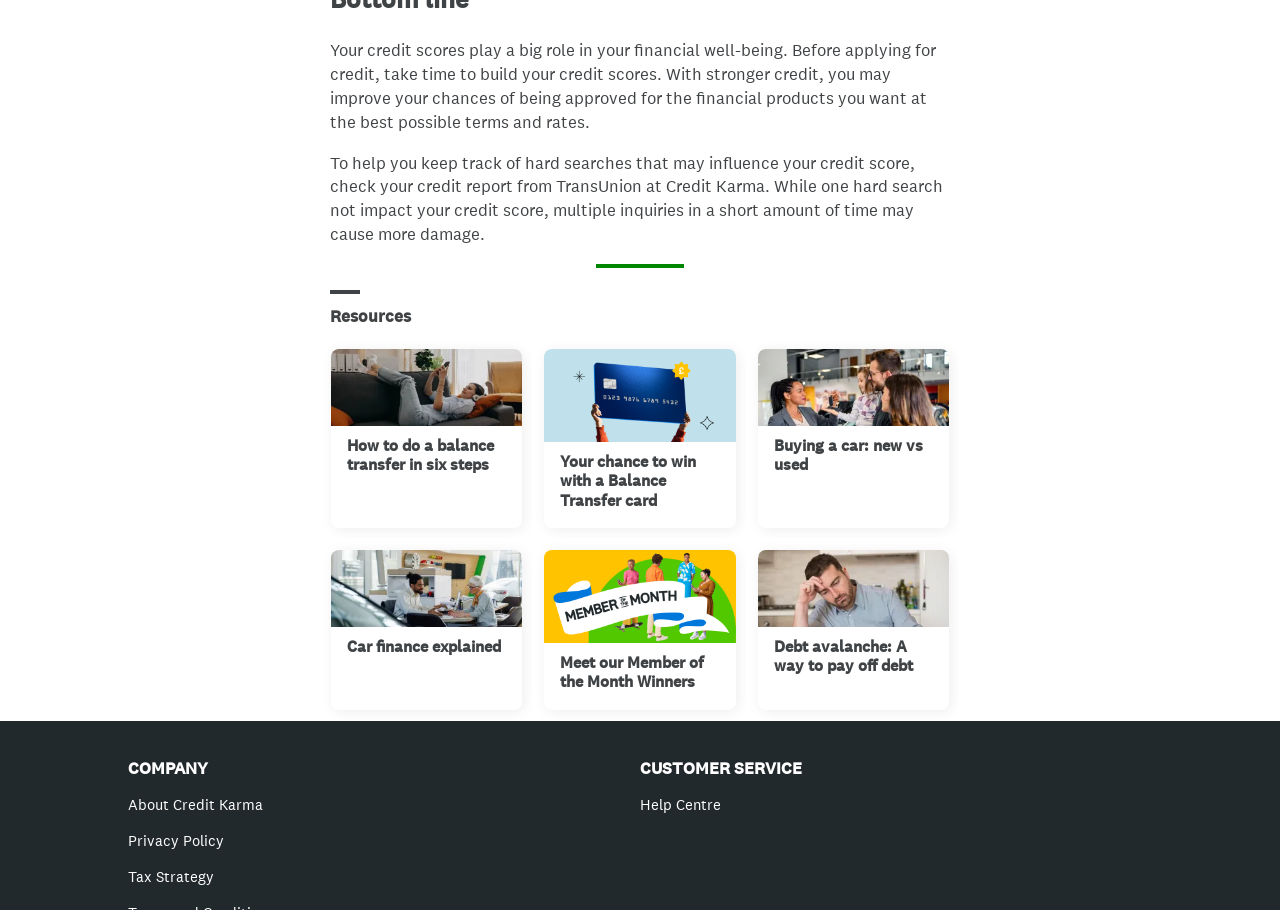Find the bounding box coordinates of the element you need to click on to perform this action: 'Visit the Help Centre'. The coordinates should be represented by four float values between 0 and 1, in the format [left, top, right, bottom].

[0.5, 0.873, 0.563, 0.894]